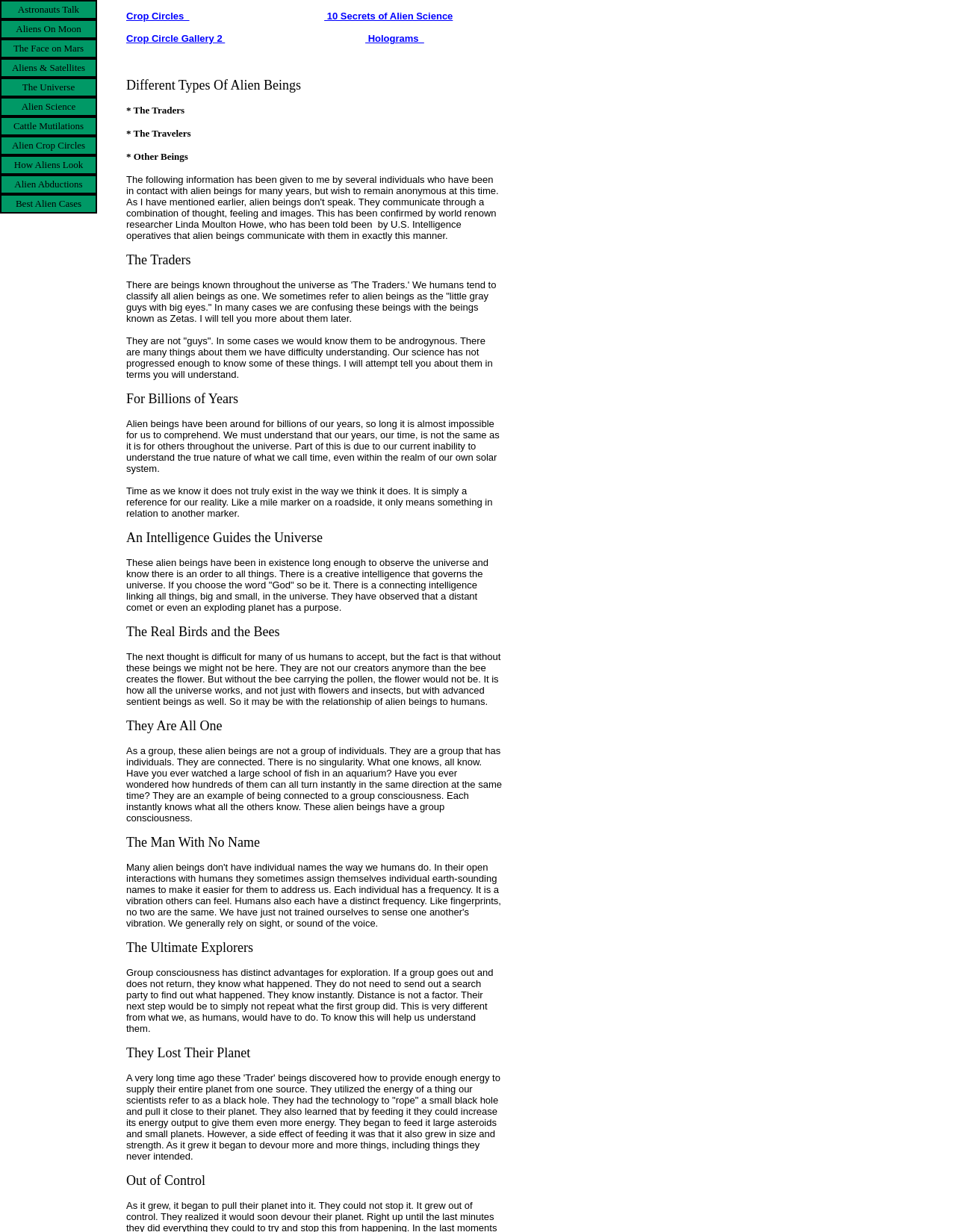For the element described, predict the bounding box coordinates as (top-left x, top-left y, bottom-right x, bottom-right y). All values should be between 0 and 1. Element description: The Face on Mars

[0.0, 0.032, 0.102, 0.047]